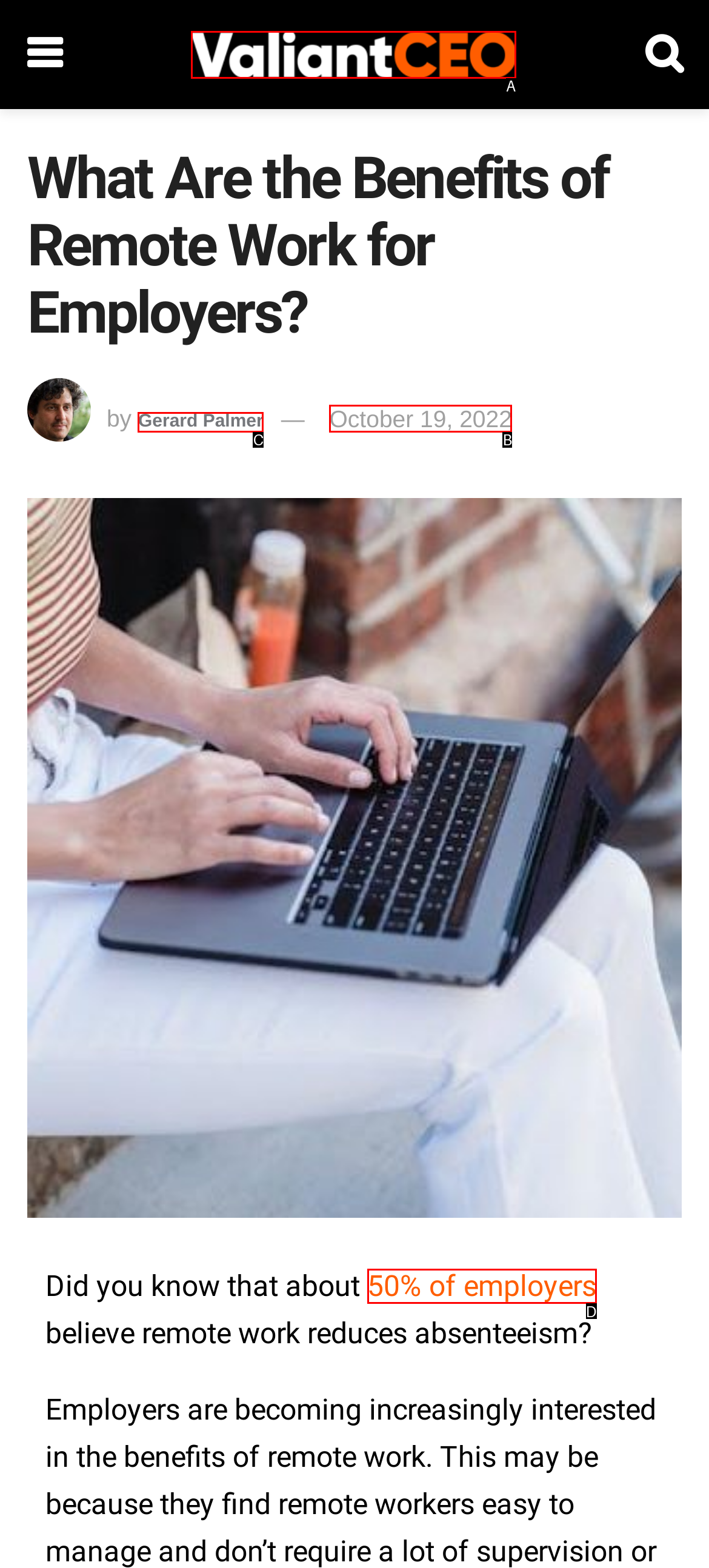Pick the HTML element that corresponds to the description: alt="Classic Street"
Answer with the letter of the correct option from the given choices directly.

None